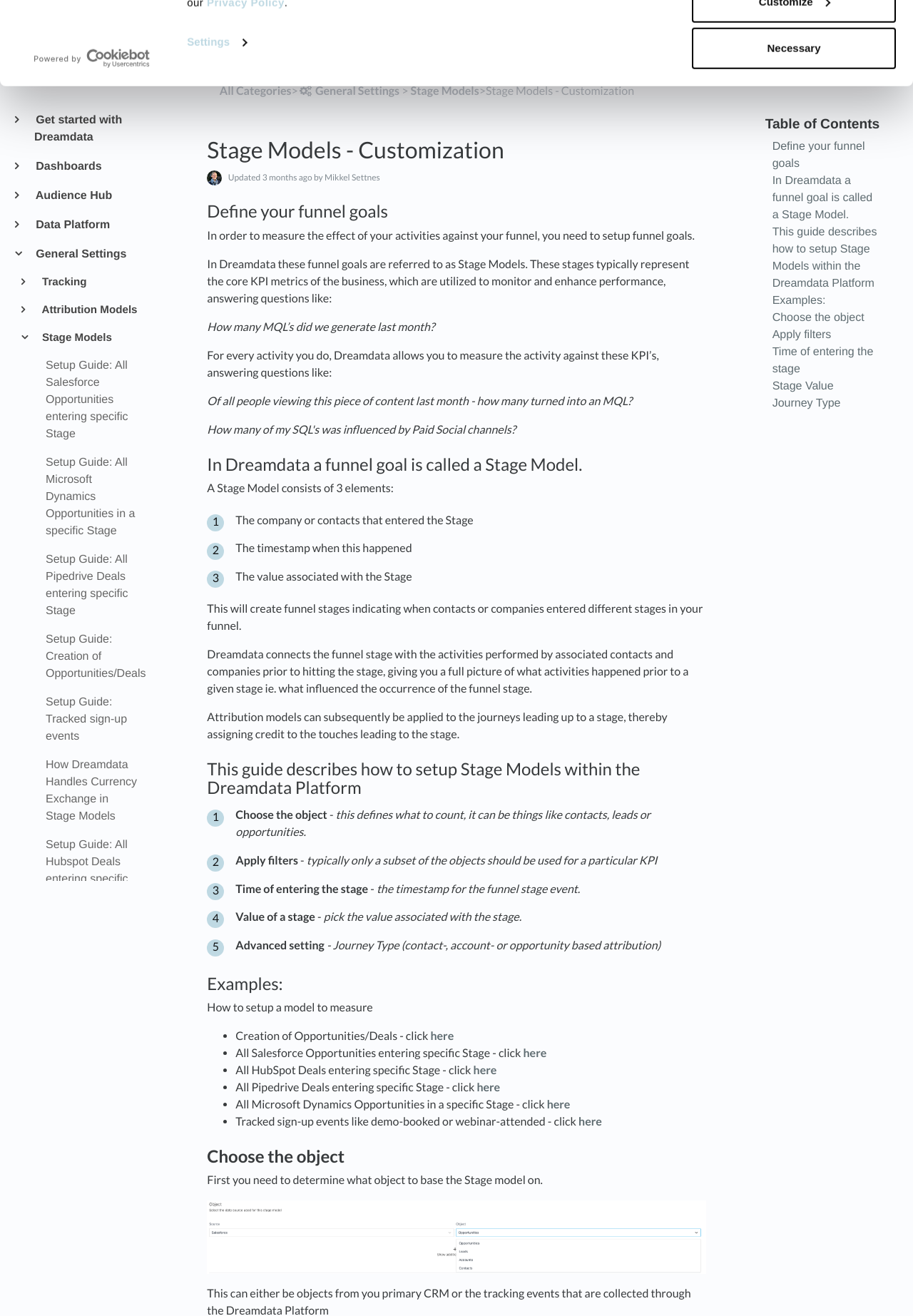Please mark the bounding box coordinates of the area that should be clicked to carry out the instruction: "Click on the 'Dashboards' link".

[0.038, 0.12, 0.153, 0.133]